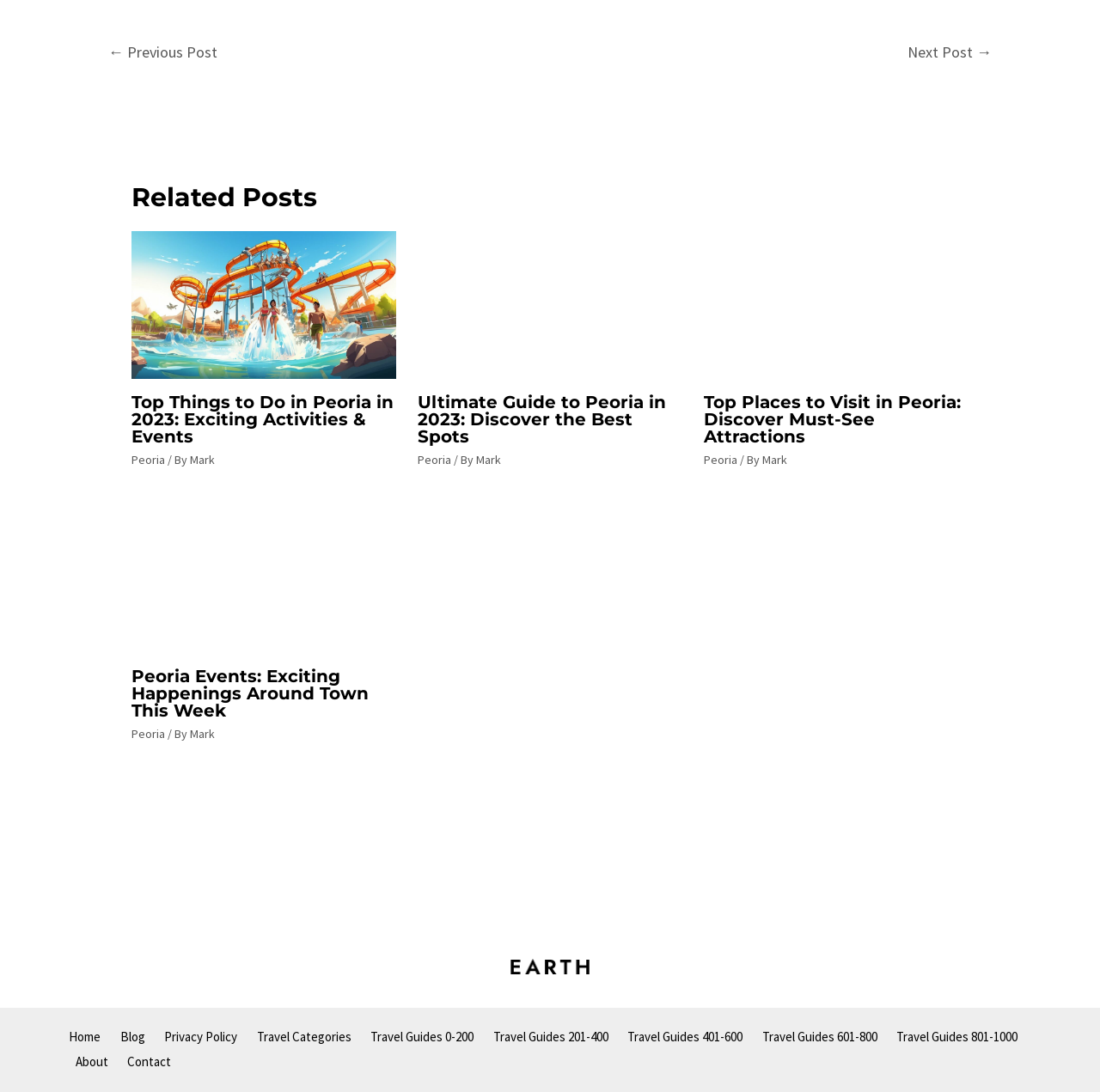Reply to the question with a brief word or phrase: What is the title of the last navigation link?

Contact